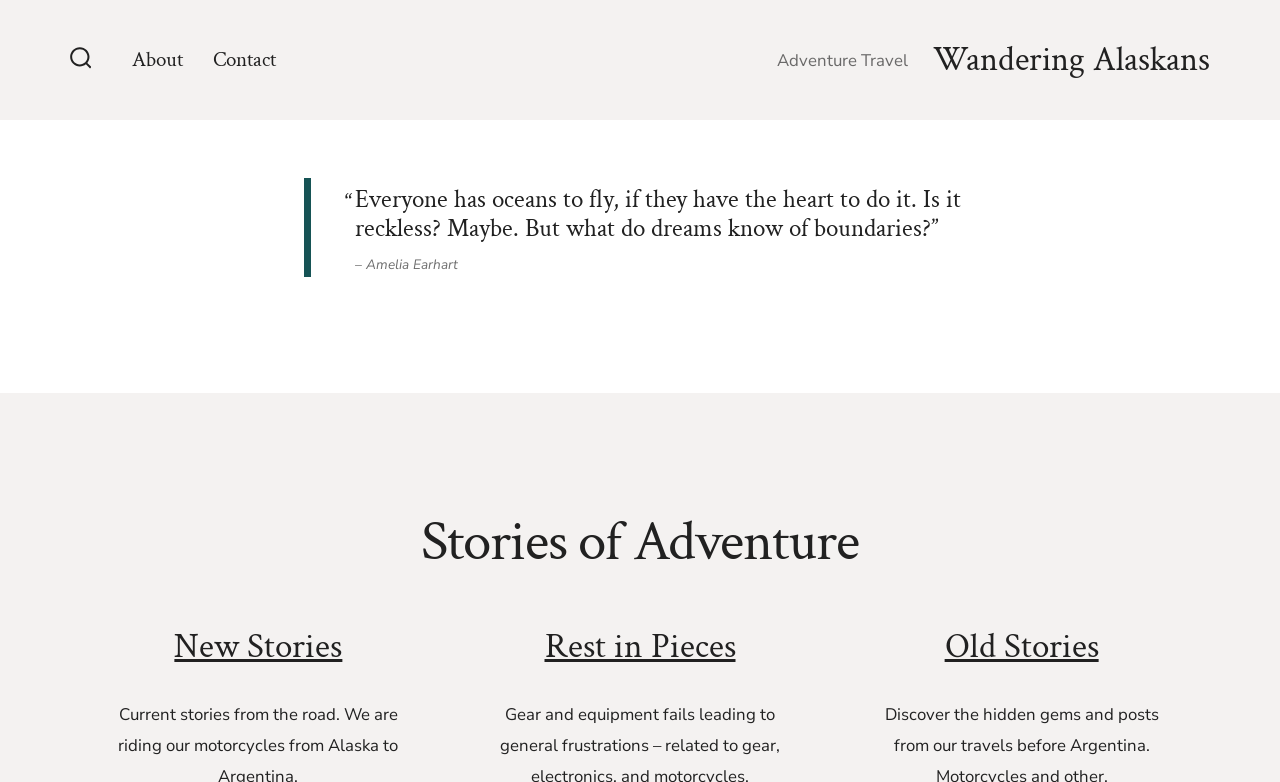Given the description Rest in Pieces, predict the bounding box coordinates of the UI element. Ensure the coordinates are in the format (top-left x, top-left y, bottom-right x, bottom-right y) and all values are between 0 and 1.

[0.425, 0.798, 0.575, 0.855]